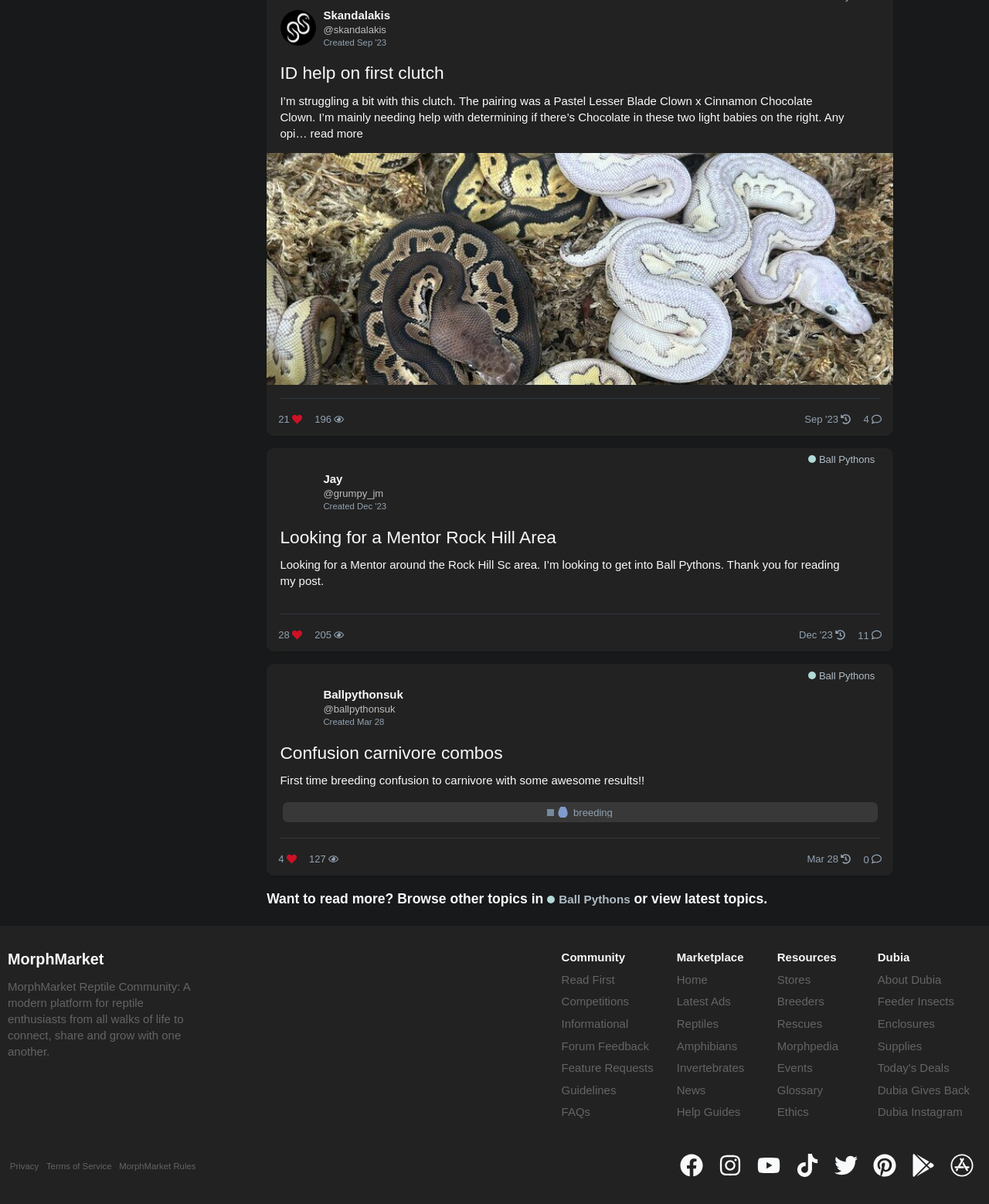Can you give a detailed response to the following question using the information from the image? What is the username of the user who created the topic 'ID help on first clutch'?

I looked at the link element that contains the text 'ID help on first clutch' and found the username 'Skandalakis' mentioned above it, along with the creation date 'Sep '23'.